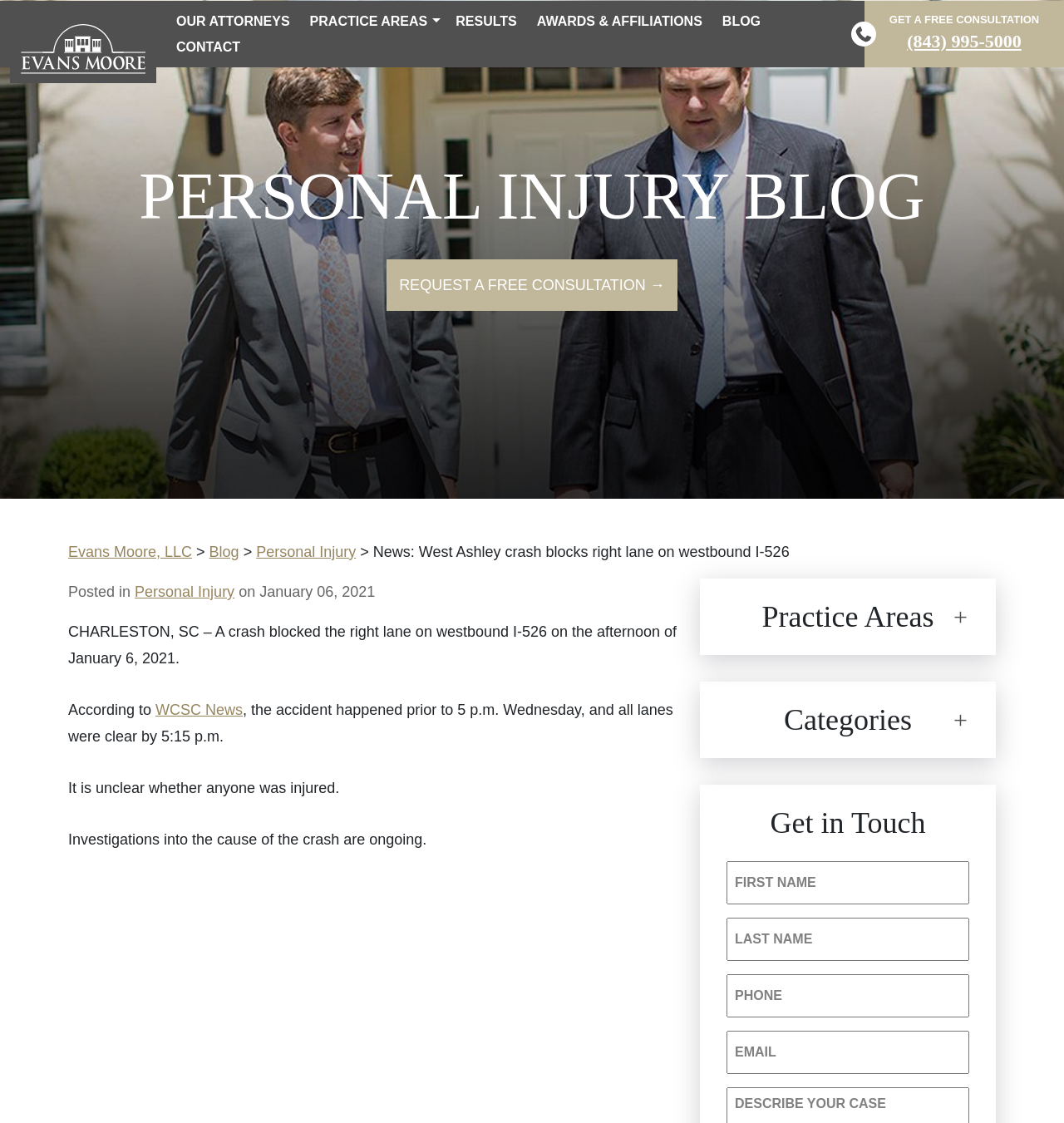Please use the details from the image to answer the following question comprehensively:
What is the name of the law firm?

The name of the law firm can be found in the top-left corner of the webpage, where it is written in bold font as 'West Ashley crash blocks right lane on westbound I-526' and also as a link 'Evans Moore, LLC' with an image next to it.